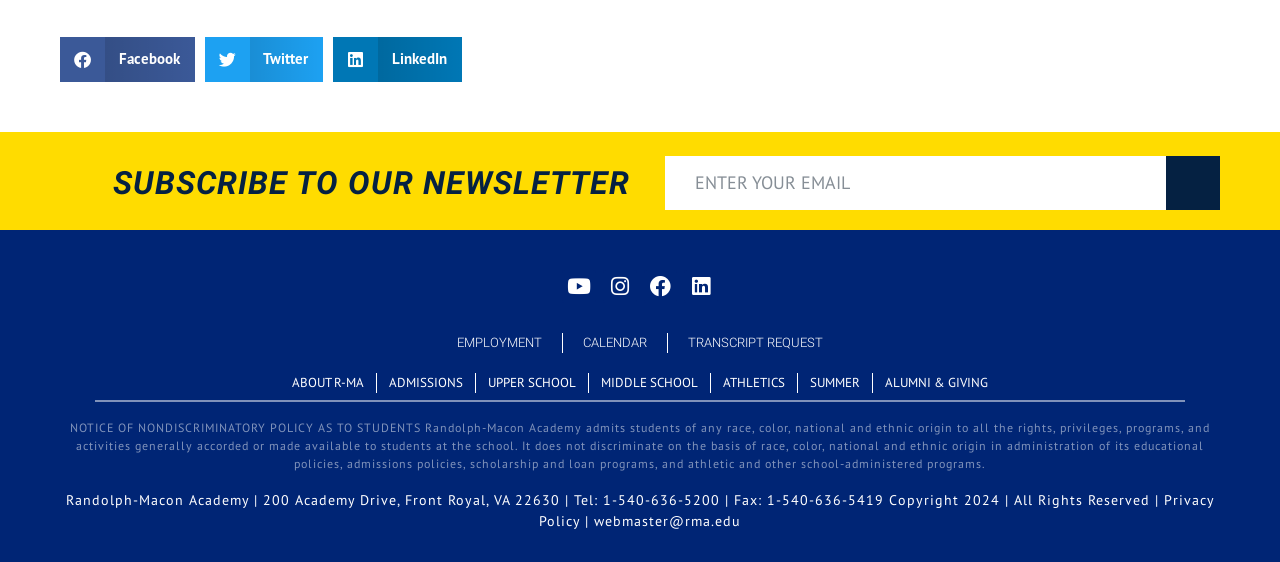Locate the bounding box coordinates of the clickable region to complete the following instruction: "Subscribe to the newsletter."

[0.52, 0.277, 0.953, 0.373]